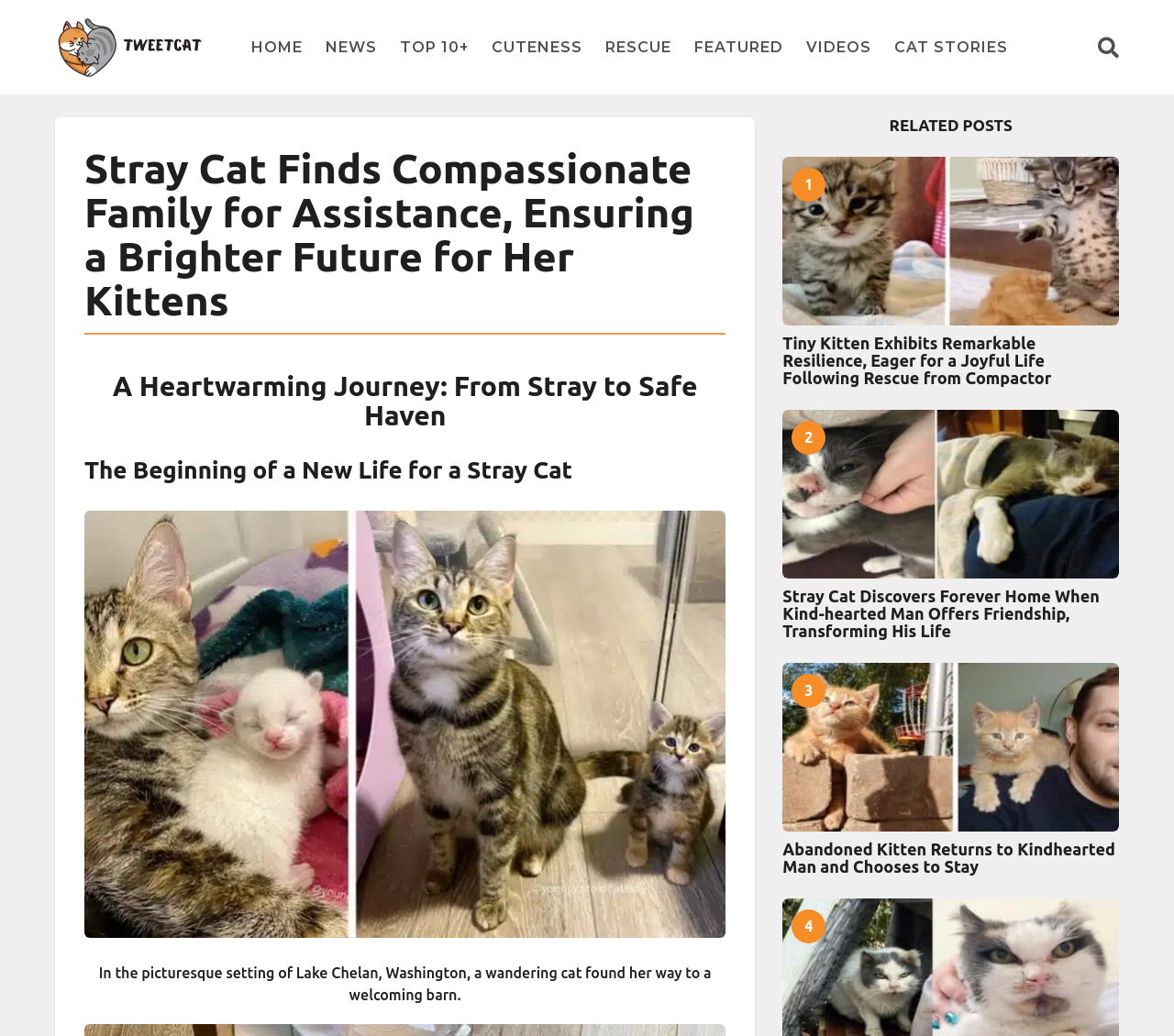Refer to the screenshot and answer the following question in detail:
What is the location mentioned in the story?

In the StaticText element, I found the sentence 'In the picturesque setting of Lake Chelan, Washington, a wandering cat found her way to a welcoming barn.' This sentence mentions the location where the story takes place.